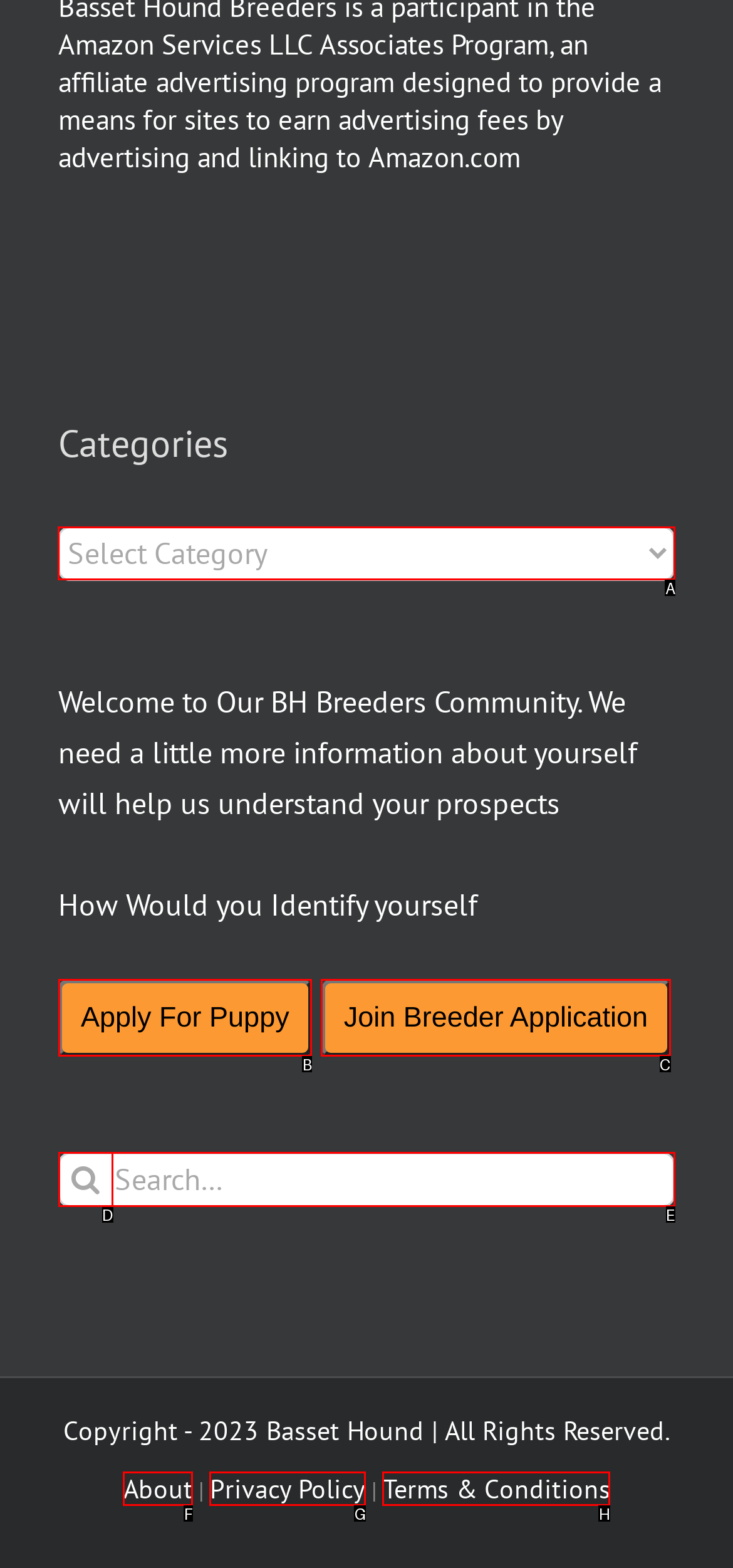Specify which element within the red bounding boxes should be clicked for this task: Select a category Respond with the letter of the correct option.

A